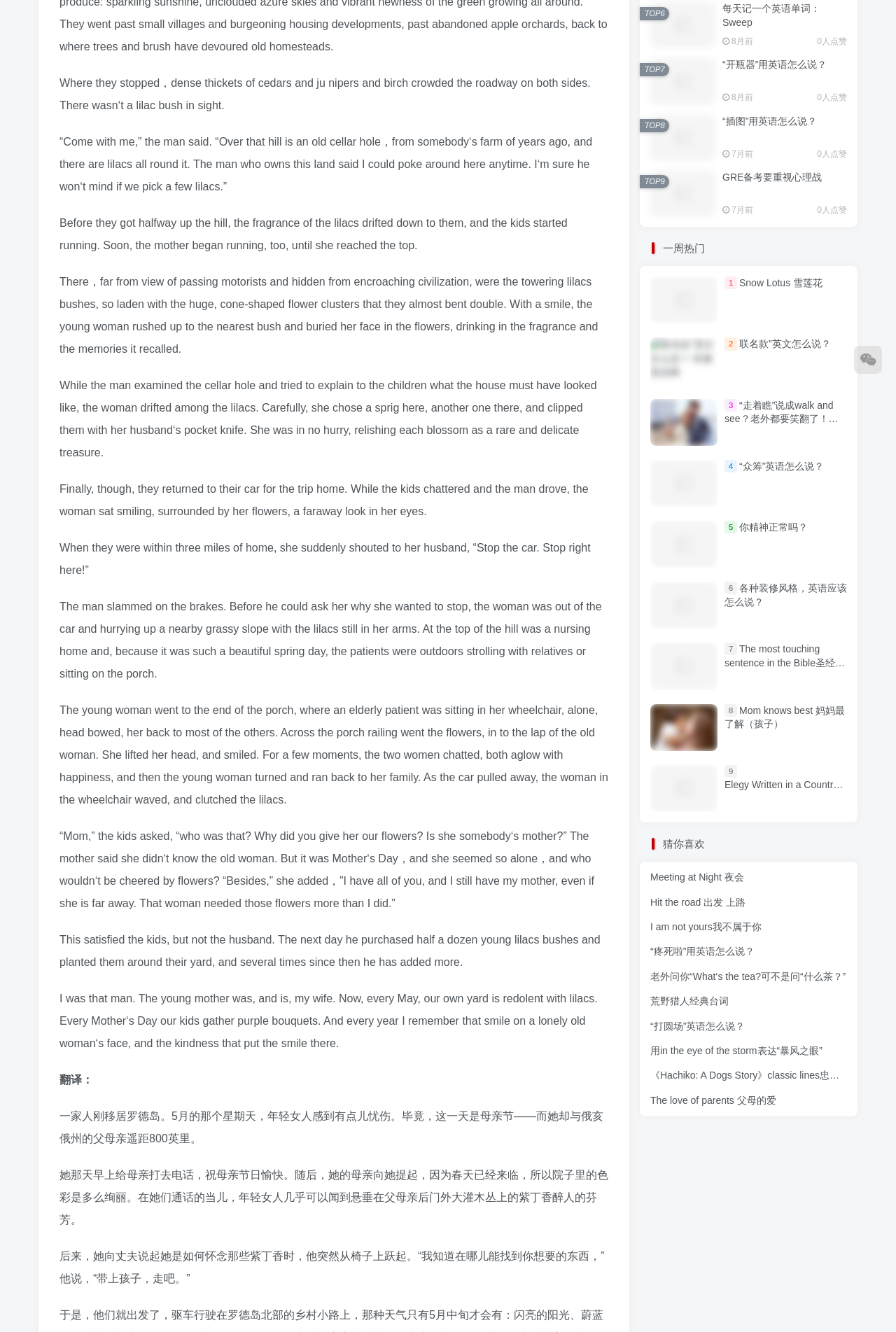Please specify the bounding box coordinates in the format (top-left x, top-left y, bottom-right x, bottom-right y), with all values as floating point numbers between 0 and 1. Identify the bounding box of the UI element described by: Mom knows best 妈妈最了解（孩子）

[0.809, 0.529, 0.943, 0.548]